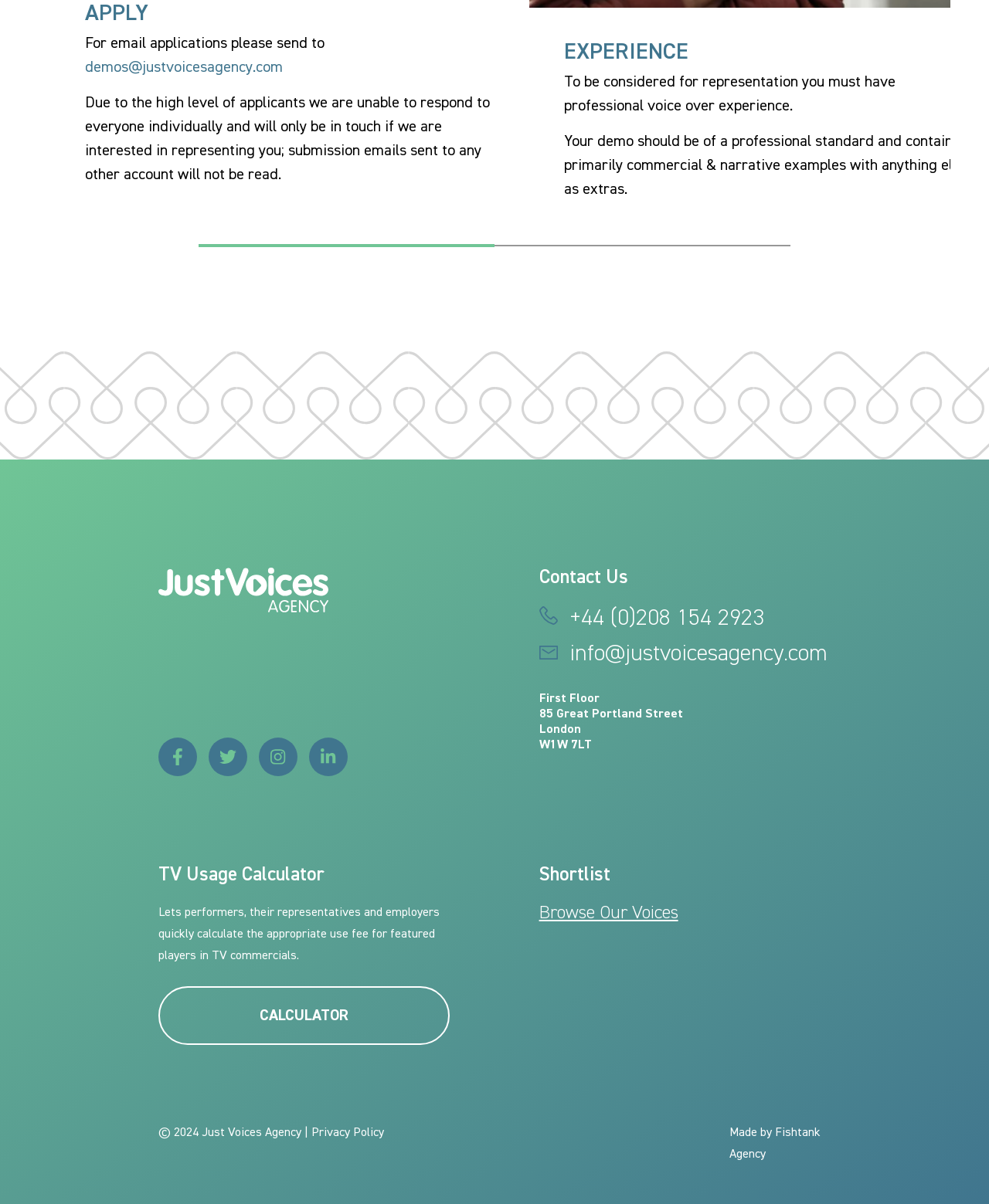What is the minimum requirement for representation?
Give a detailed explanation using the information visible in the image.

I found this information by looking at the heading 'EXPERIENCE' and the StaticText element below it, which states 'To be considered for representation you must have professional voice over experience'.